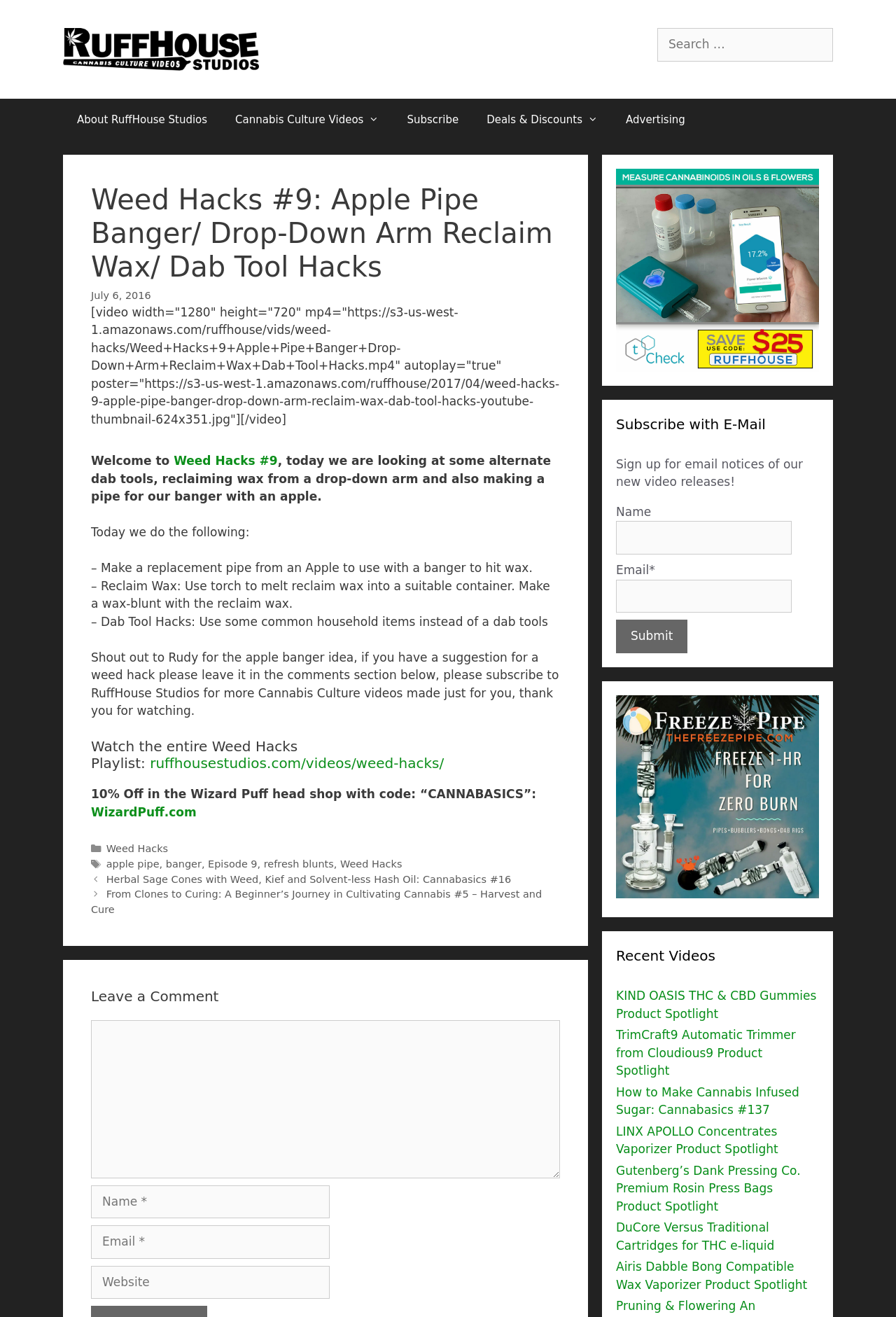Specify the bounding box coordinates of the area to click in order to execute this command: 'Search for something'. The coordinates should consist of four float numbers ranging from 0 to 1, and should be formatted as [left, top, right, bottom].

[0.733, 0.022, 0.778, 0.046]